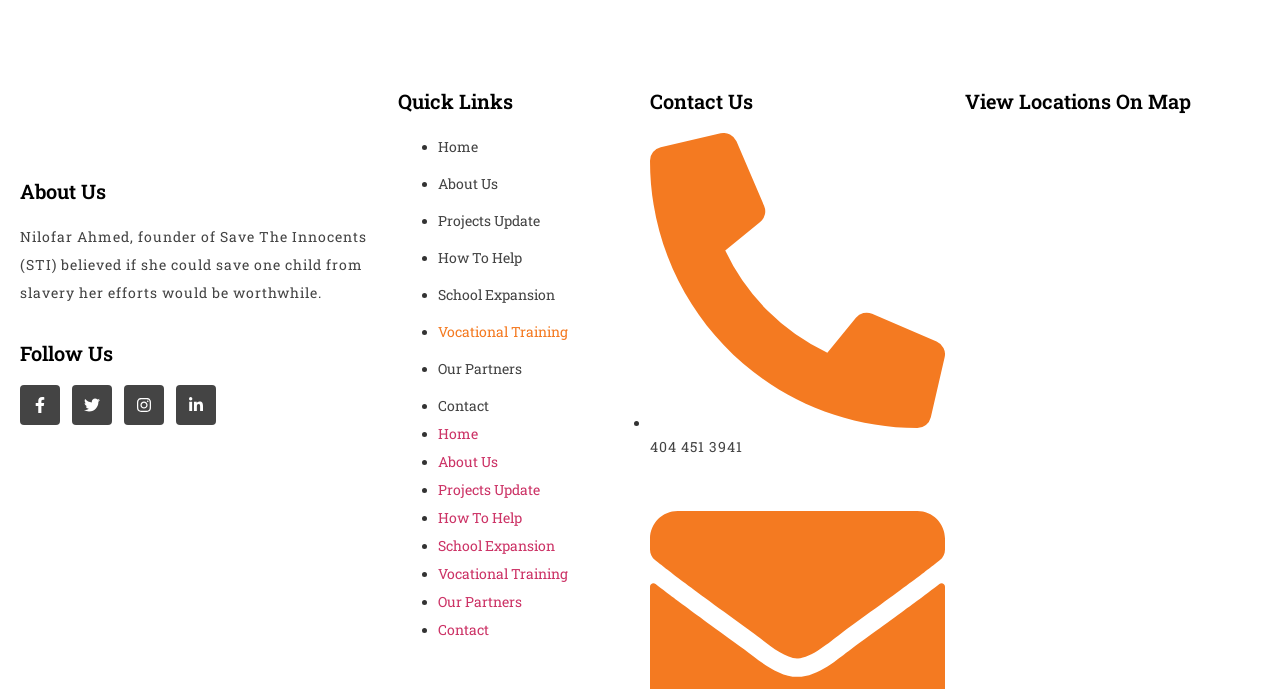Respond with a single word or phrase for the following question: 
What is the contact information provided?

404 451 3941